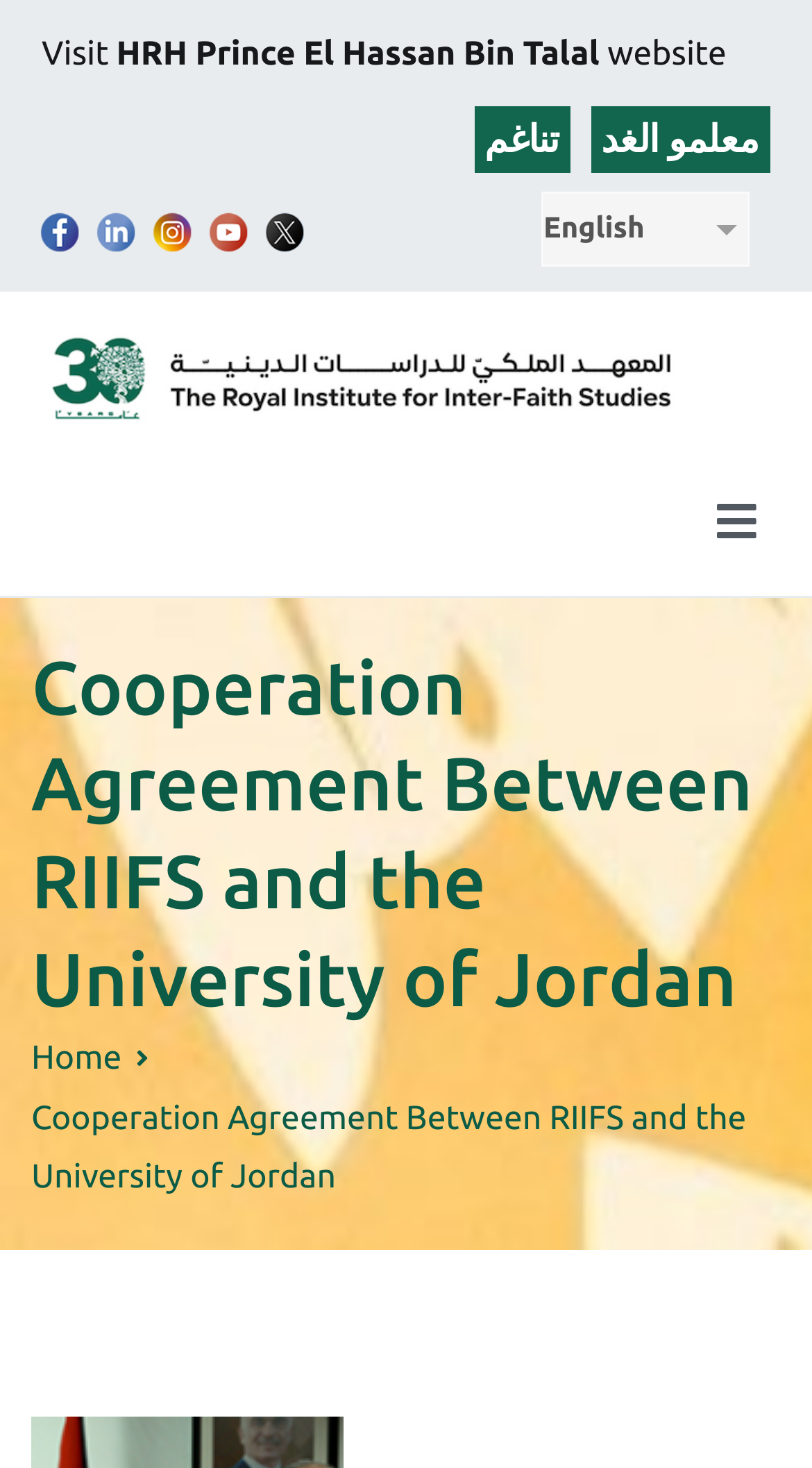Identify the bounding box coordinates of the area you need to click to perform the following instruction: "Go to the homepage".

[0.038, 0.708, 0.15, 0.734]